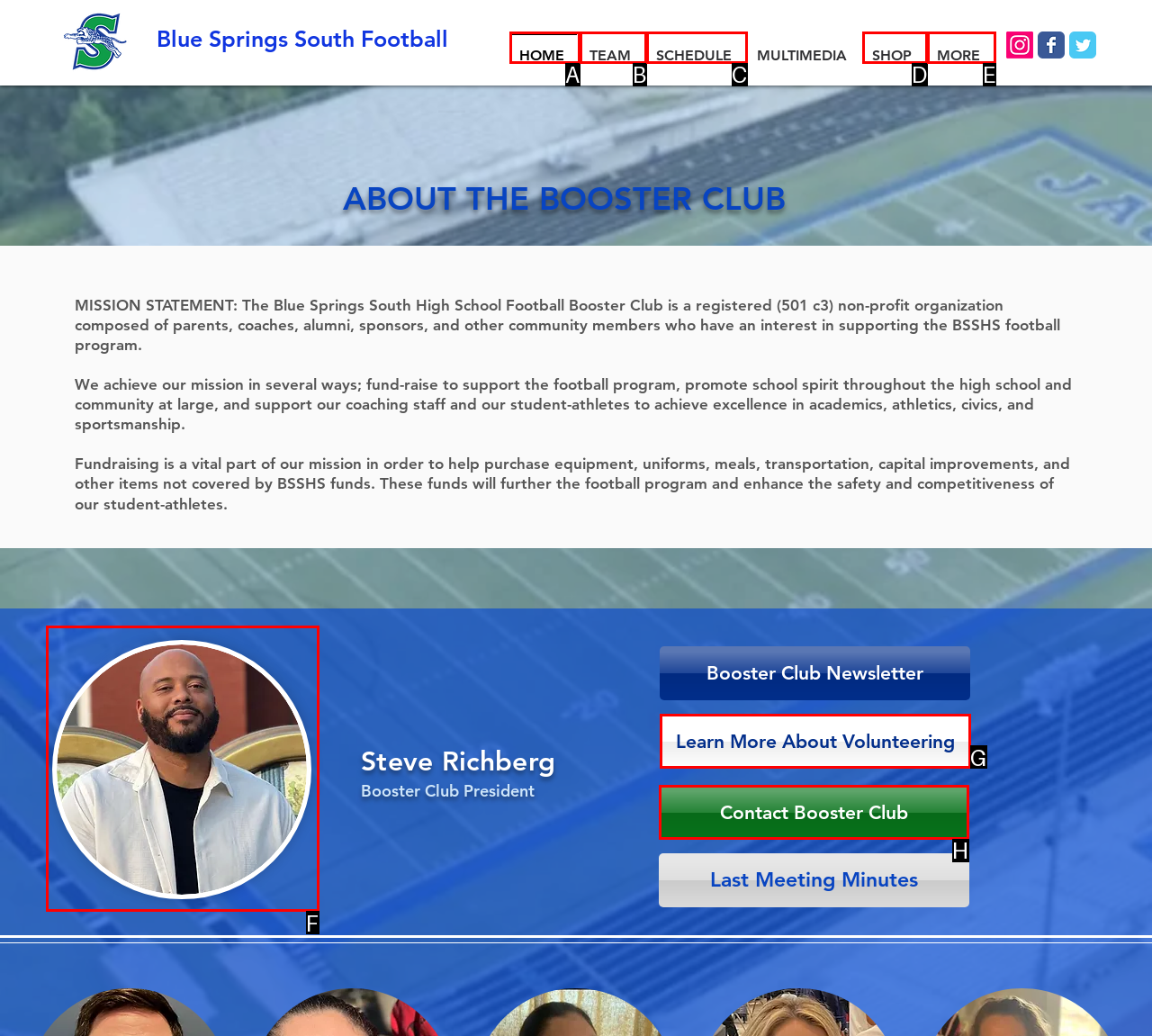Which option should be clicked to execute the following task: Contact Booster Club? Respond with the letter of the selected option.

H